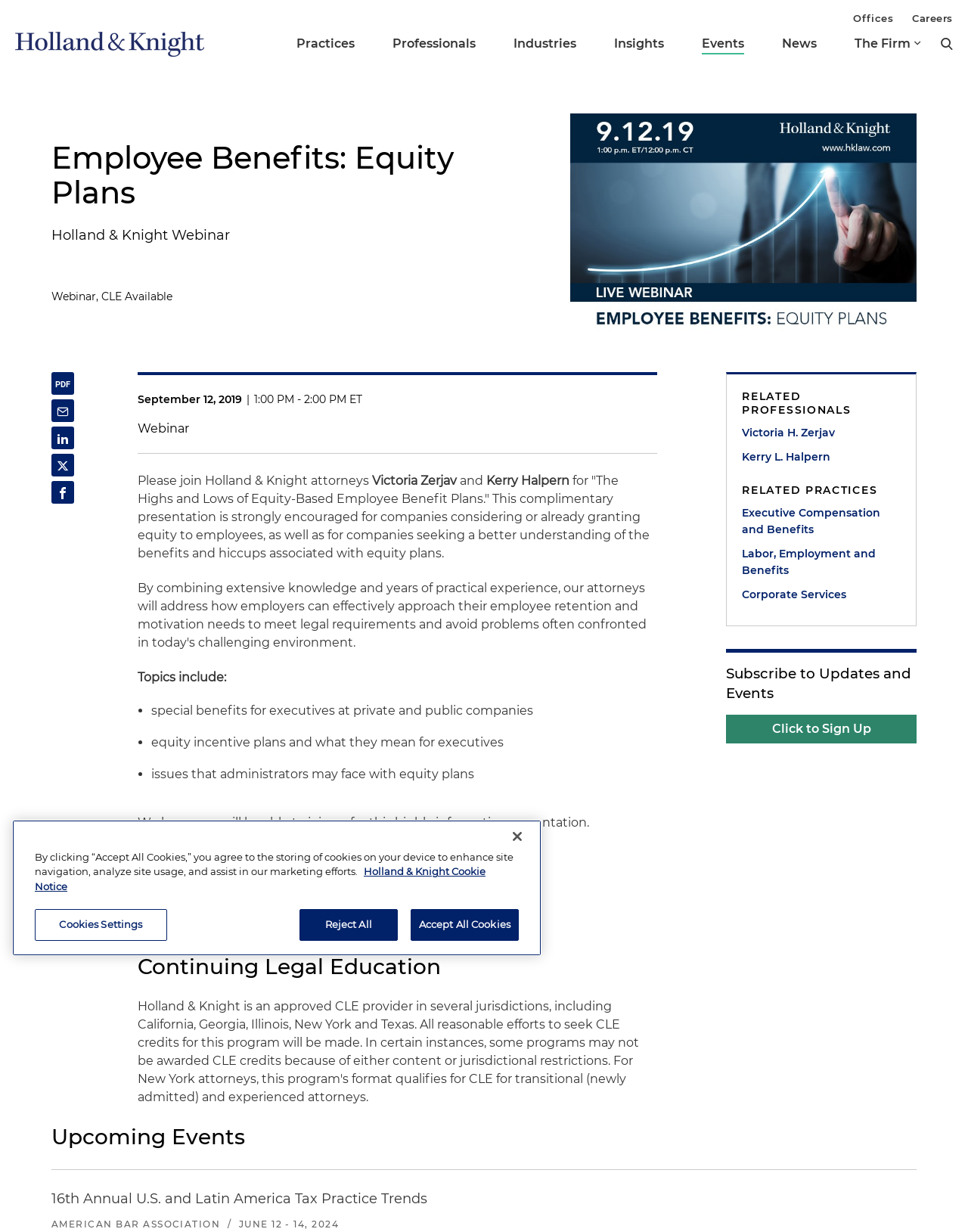Please indicate the bounding box coordinates for the clickable area to complete the following task: "Click the 'The Firm' button". The coordinates should be specified as four float numbers between 0 and 1, i.e., [left, top, right, bottom].

[0.883, 0.03, 0.941, 0.041]